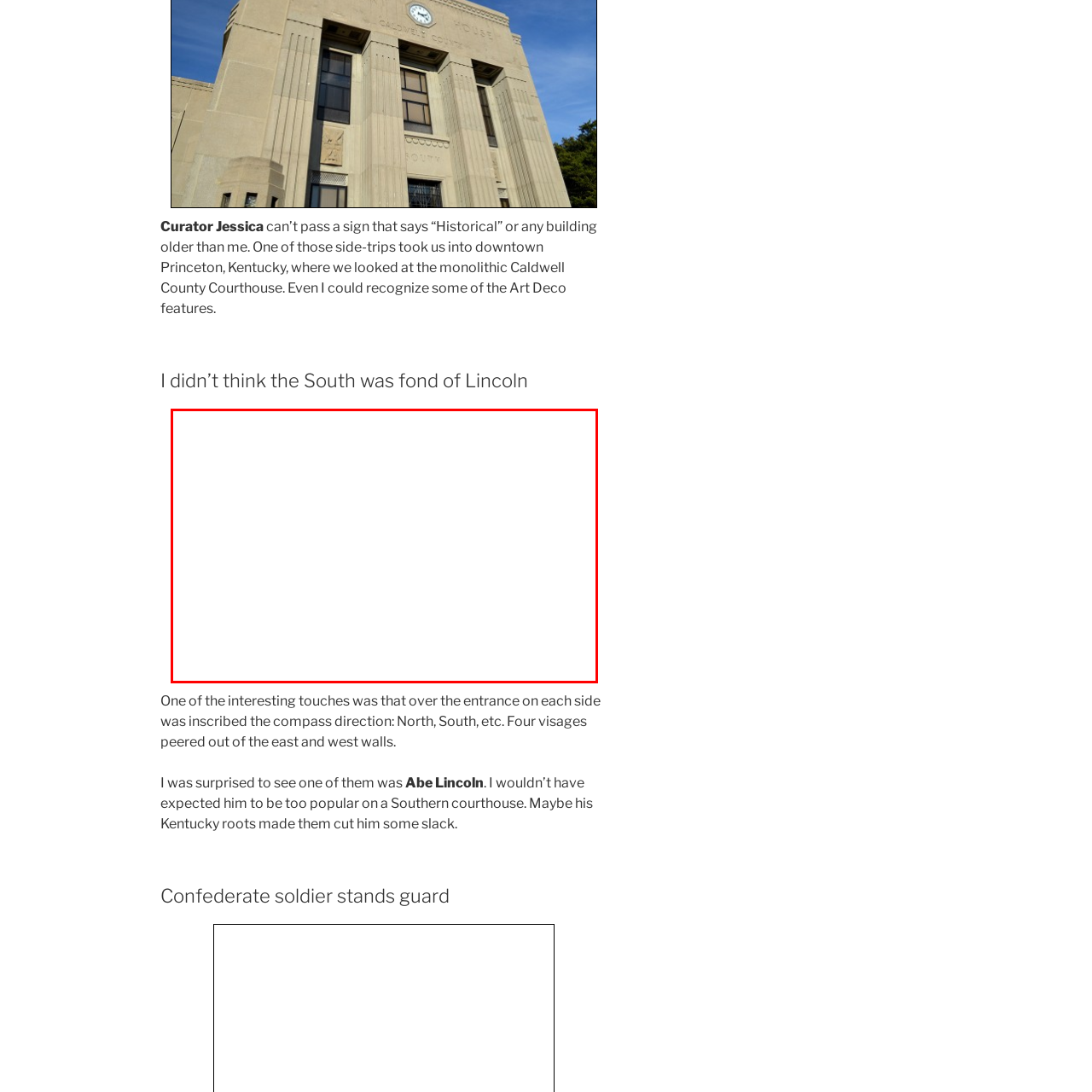What is inscribed above the entrance? Observe the image within the red bounding box and give a one-word or short-phrase answer.

Compass directions